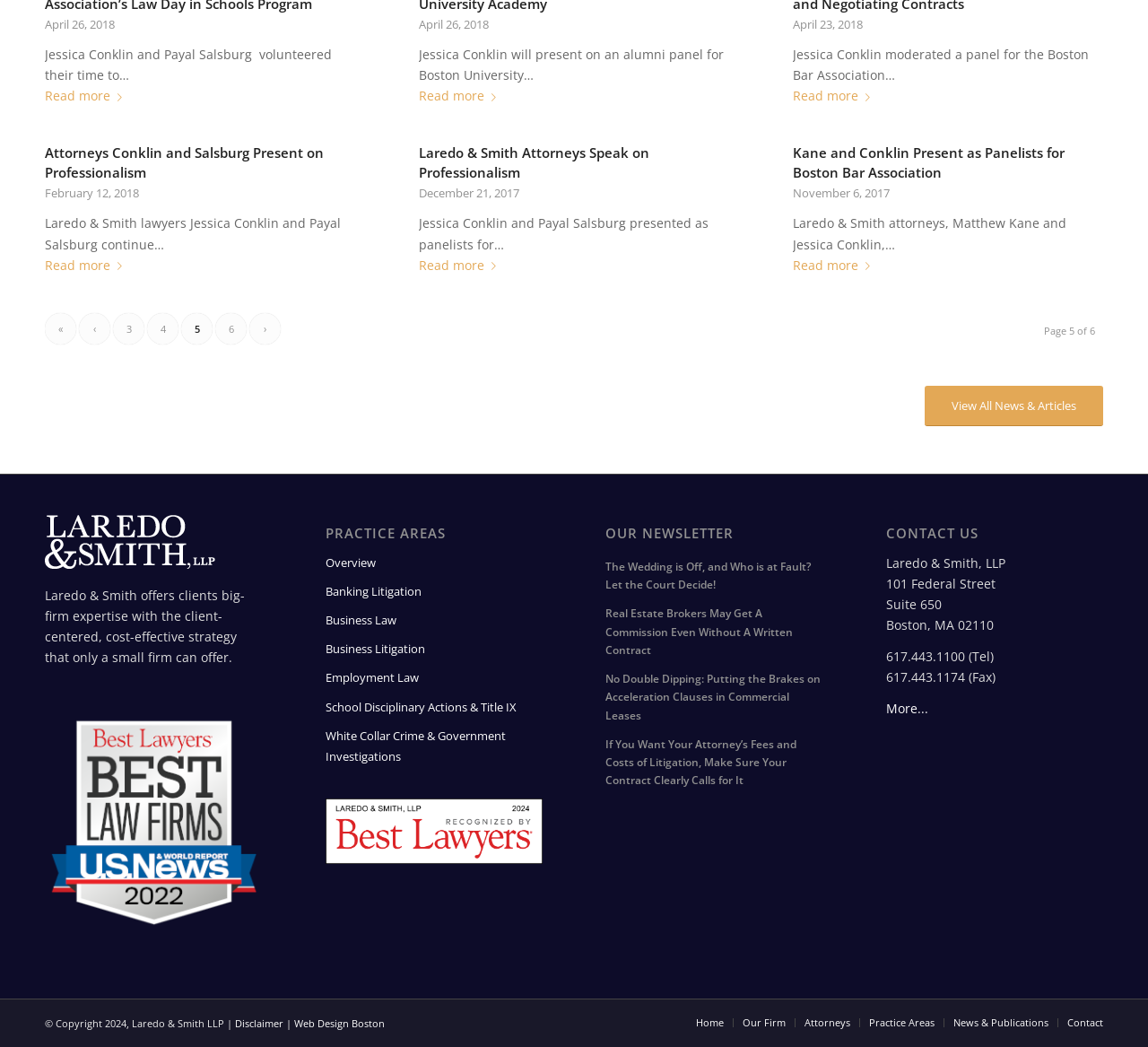Select the bounding box coordinates of the element I need to click to carry out the following instruction: "Contact Laredo & Smith".

[0.772, 0.669, 0.809, 0.685]